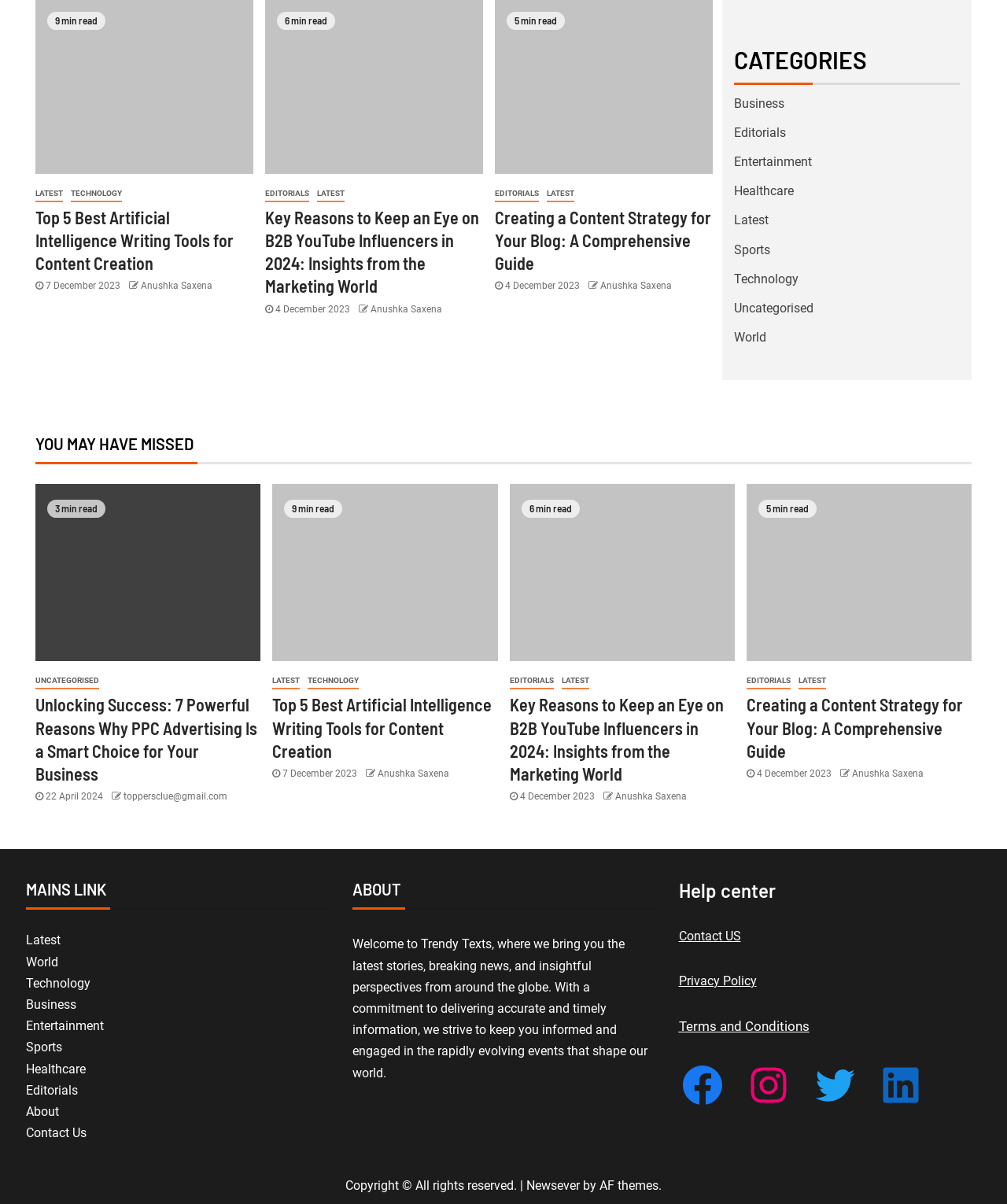How many minutes does it take to read the article 'Creating a Content Strategy for Your Blog: A Comprehensive Guide'?
Please provide a comprehensive answer based on the information in the image.

I found the article 'Creating a Content Strategy for Your Blog: A Comprehensive Guide' in the webpage, and it has a '5 min read' label next to it, which indicates the time it takes to read the article.